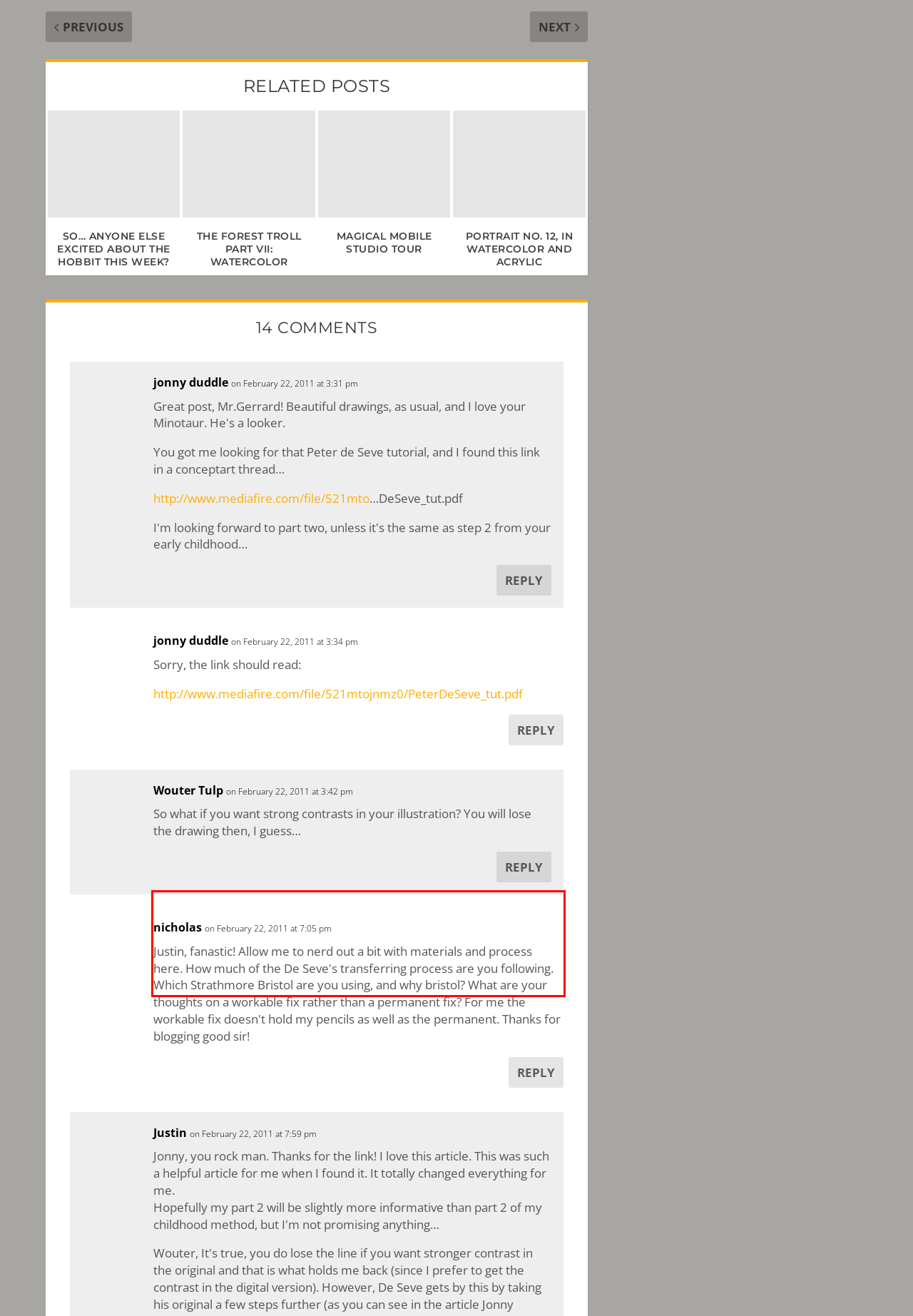You have a screenshot of a webpage where a UI element is enclosed in a red rectangle. Perform OCR to capture the text inside this red rectangle.

Justin, fanastic! Allow me to nerd out a bit with materials and process here. How much of the De Seve's transferring process are you following. Which Strathmore Bristol are you using, and why bristol? What are your thoughts on a workable fix rather than a permanent fix? For me the workable fix doesn't hold my pencils as well as the permanent. Thanks for blogging good sir!